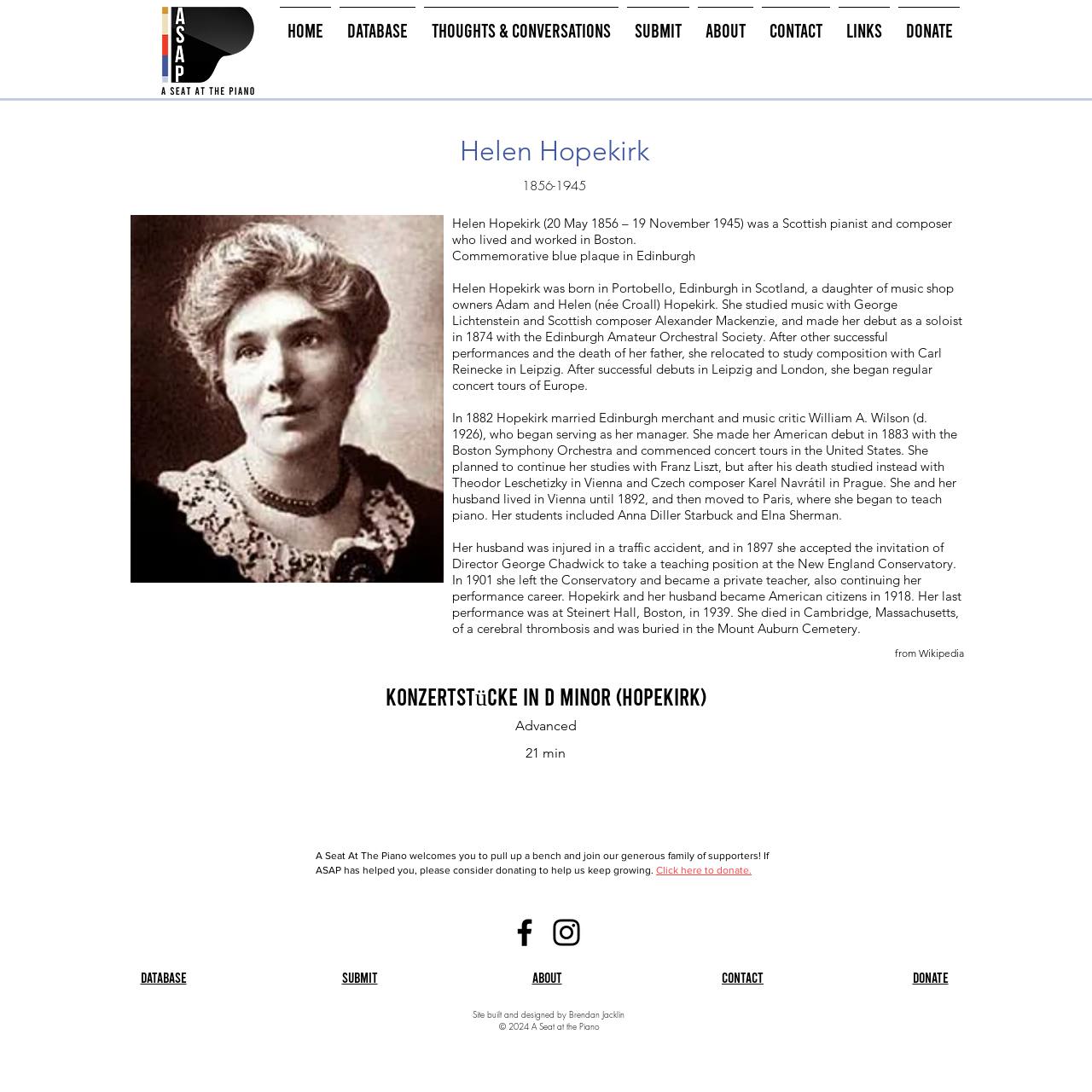Find the bounding box coordinates for the area you need to click to carry out the instruction: "Donate to A Seat at the Piano". The coordinates should be four float numbers between 0 and 1, indicated as [left, top, right, bottom].

[0.601, 0.791, 0.688, 0.802]